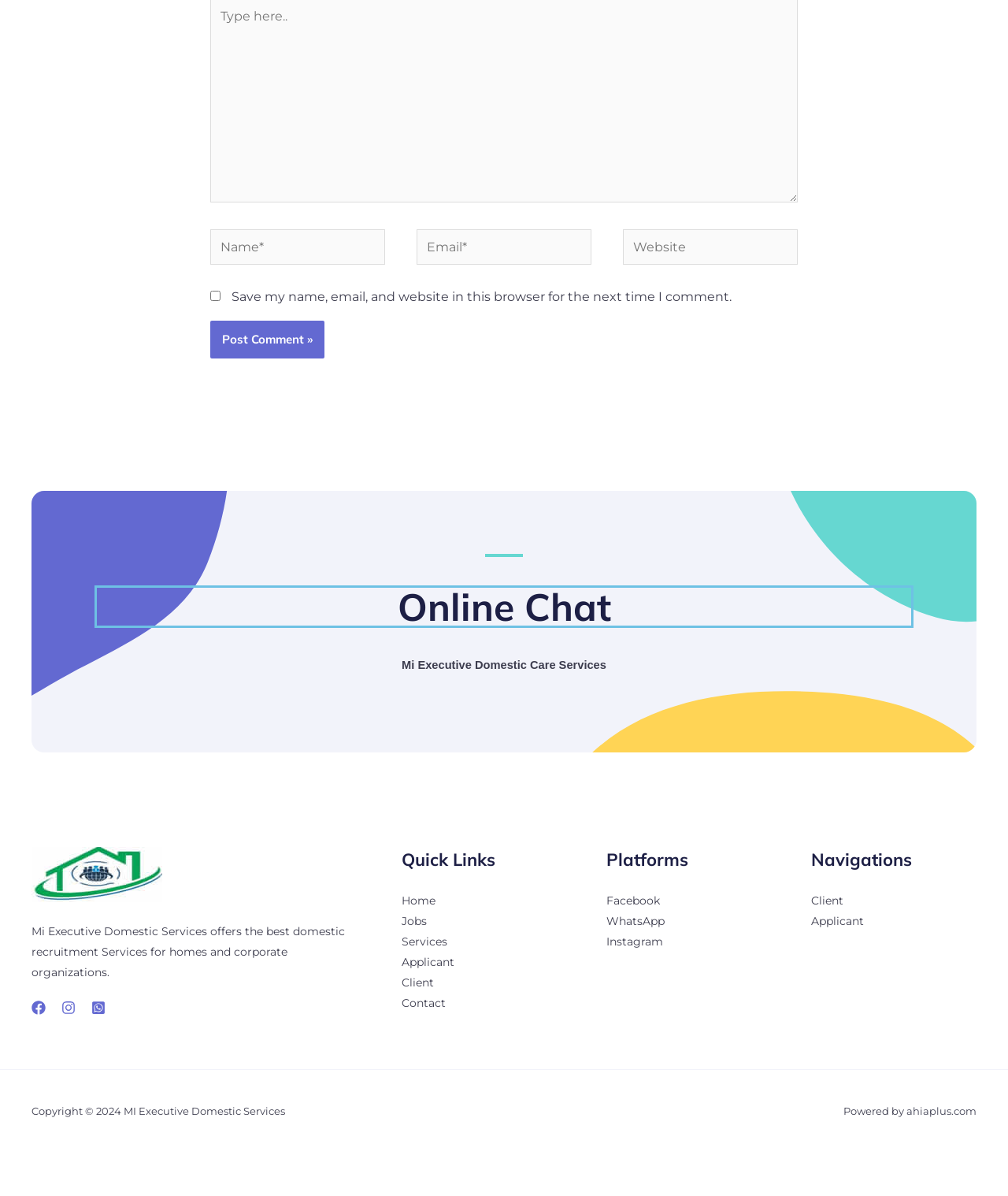Can you determine the bounding box coordinates of the area that needs to be clicked to fulfill the following instruction: "Go to the Home page"?

[0.398, 0.747, 0.432, 0.759]